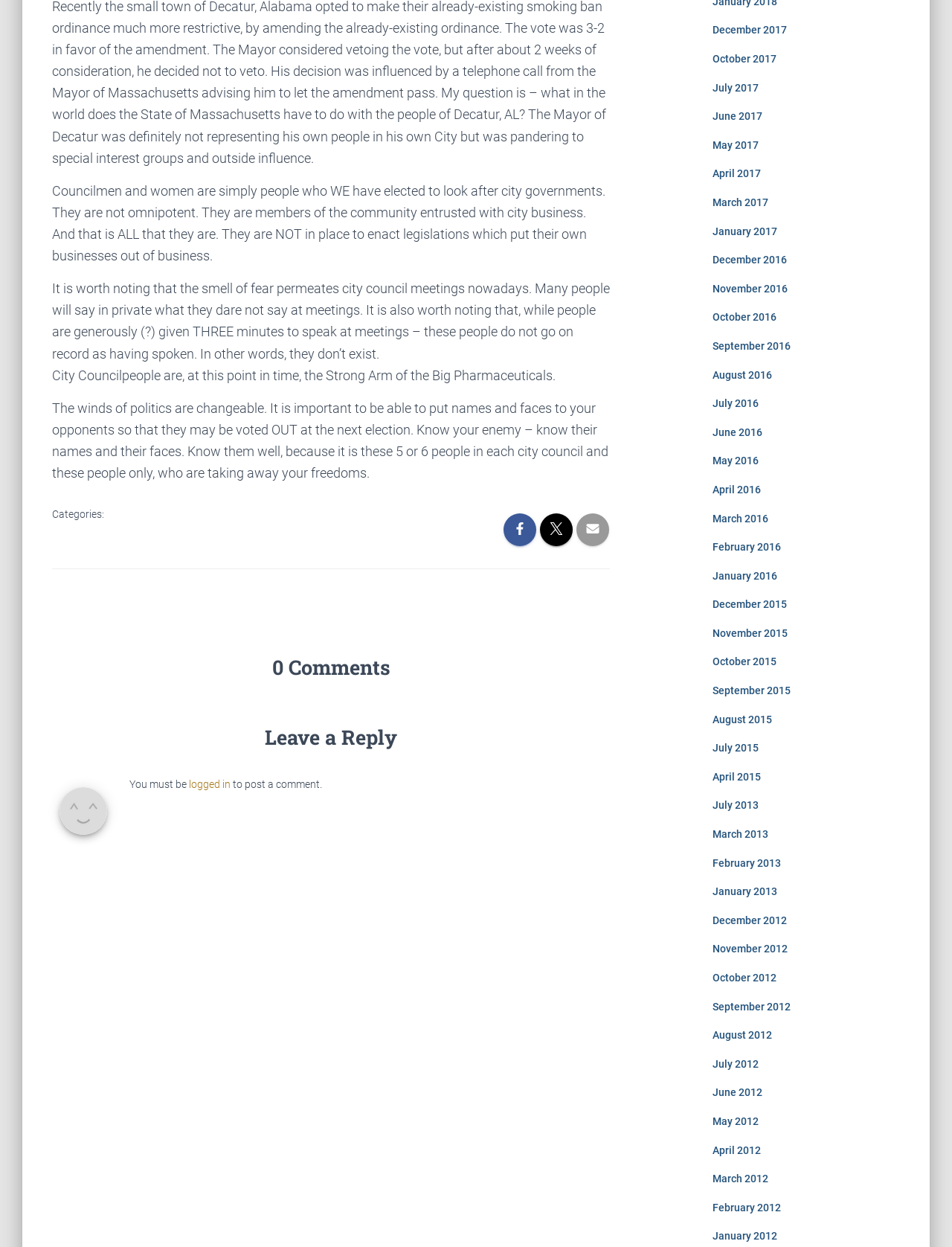Locate the bounding box coordinates of the segment that needs to be clicked to meet this instruction: "Continue reading the article".

None